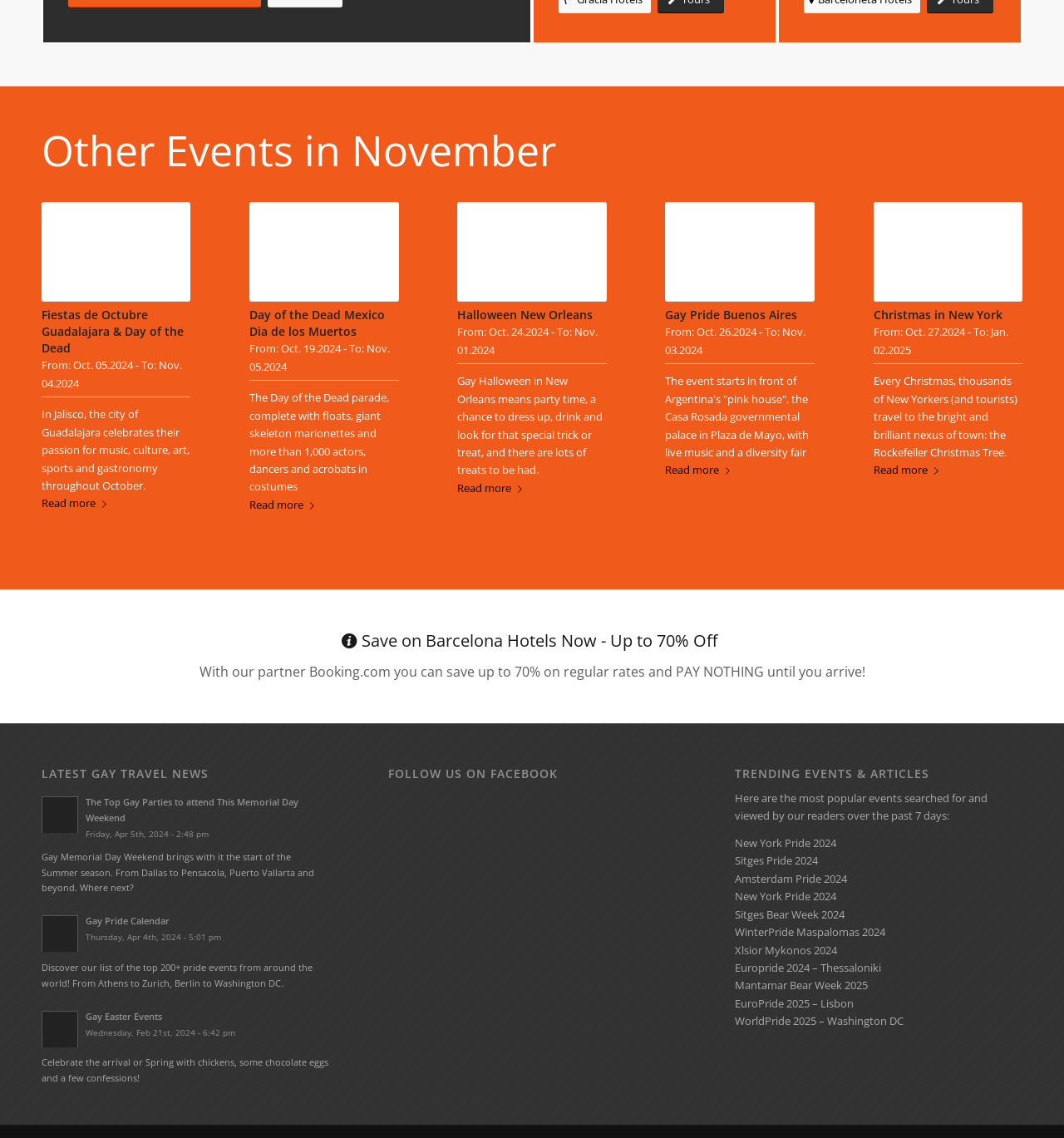Kindly determine the bounding box coordinates of the area that needs to be clicked to fulfill this instruction: "Save on Barcelona Hotels Now".

[0.0, 0.518, 1.0, 0.636]